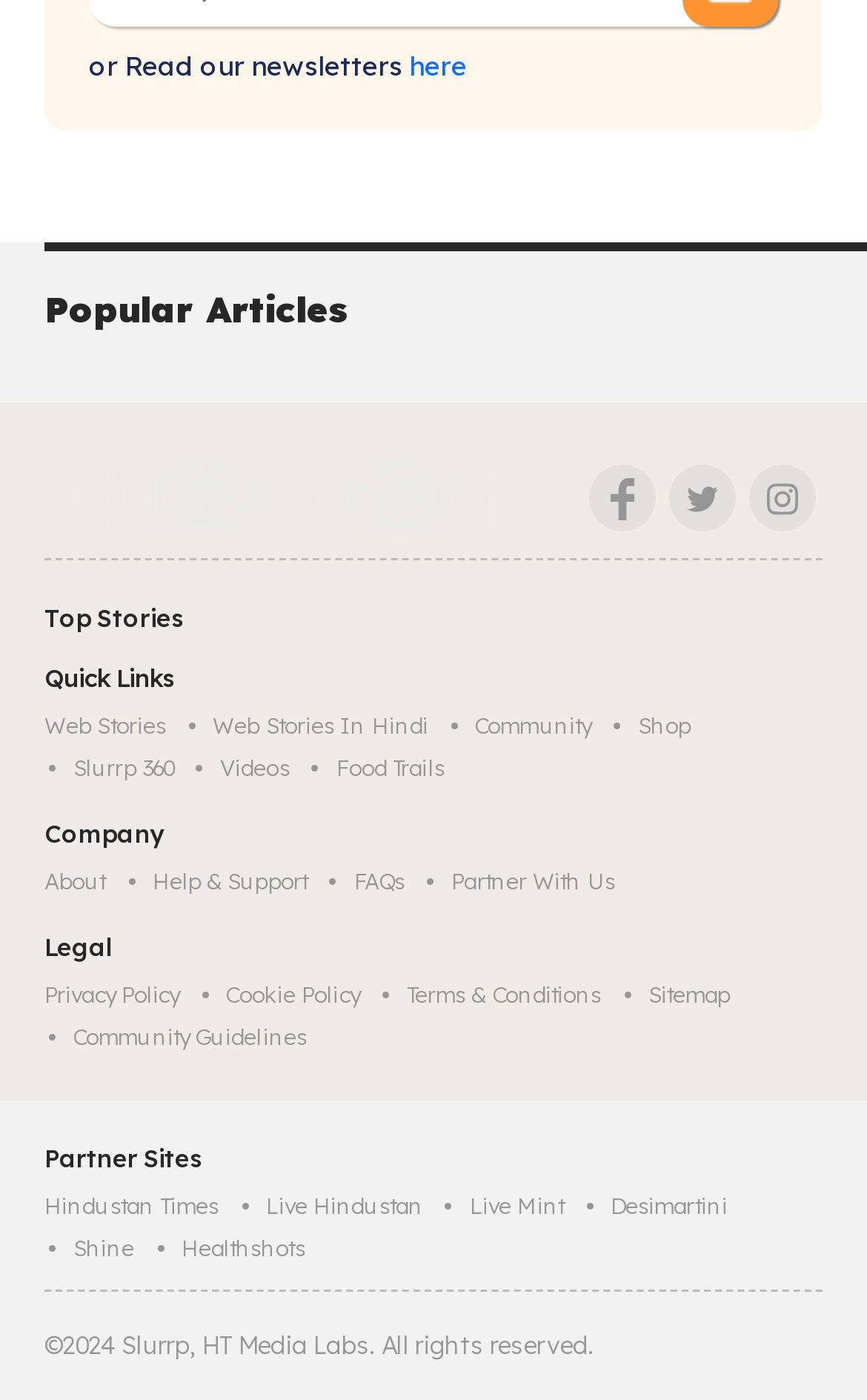Determine the bounding box coordinates for the region that must be clicked to execute the following instruction: "Learn about the company".

[0.051, 0.586, 0.949, 0.605]